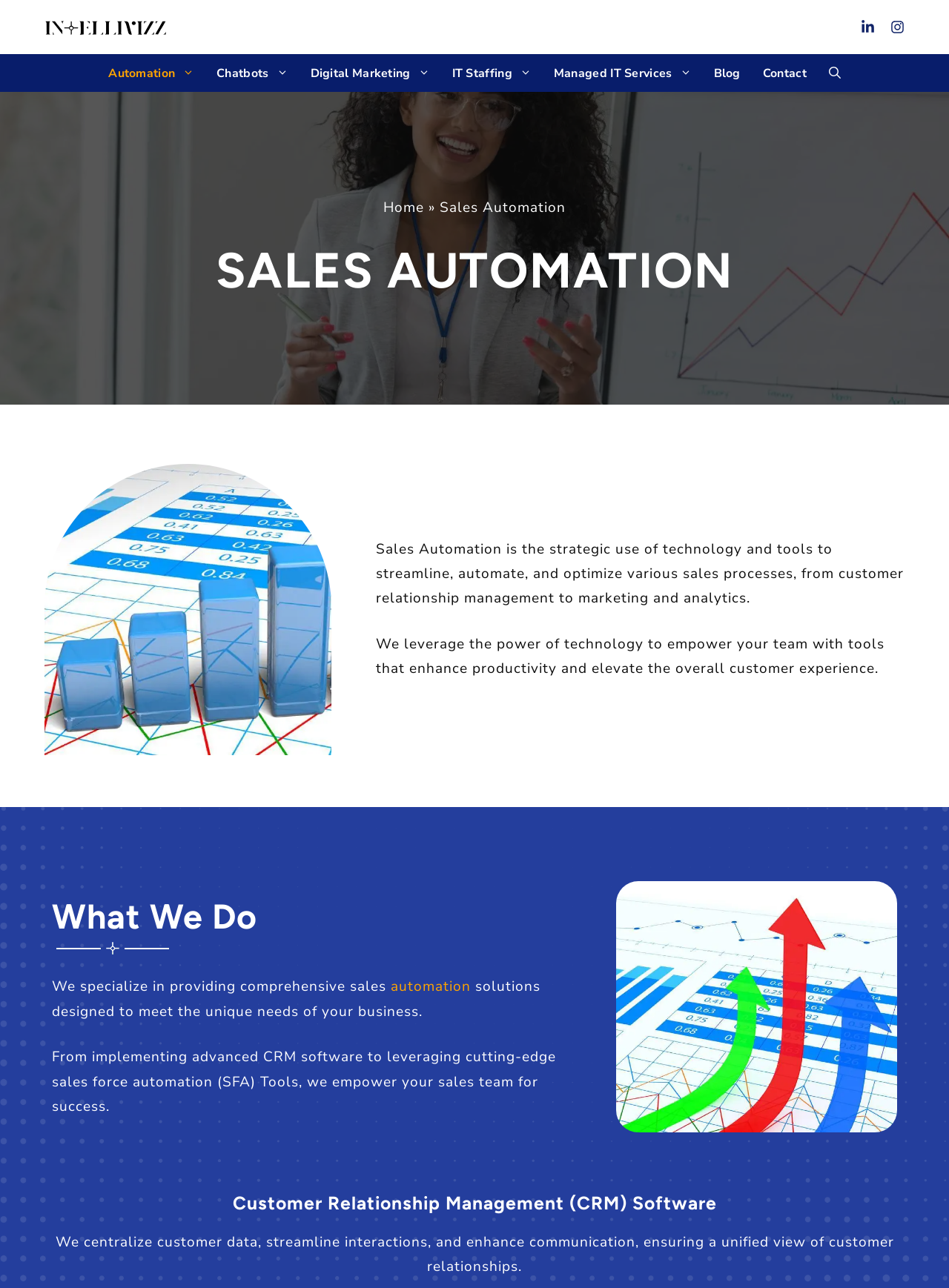Locate the bounding box coordinates of the element I should click to achieve the following instruction: "Read the blog".

[0.752, 0.042, 0.78, 0.071]